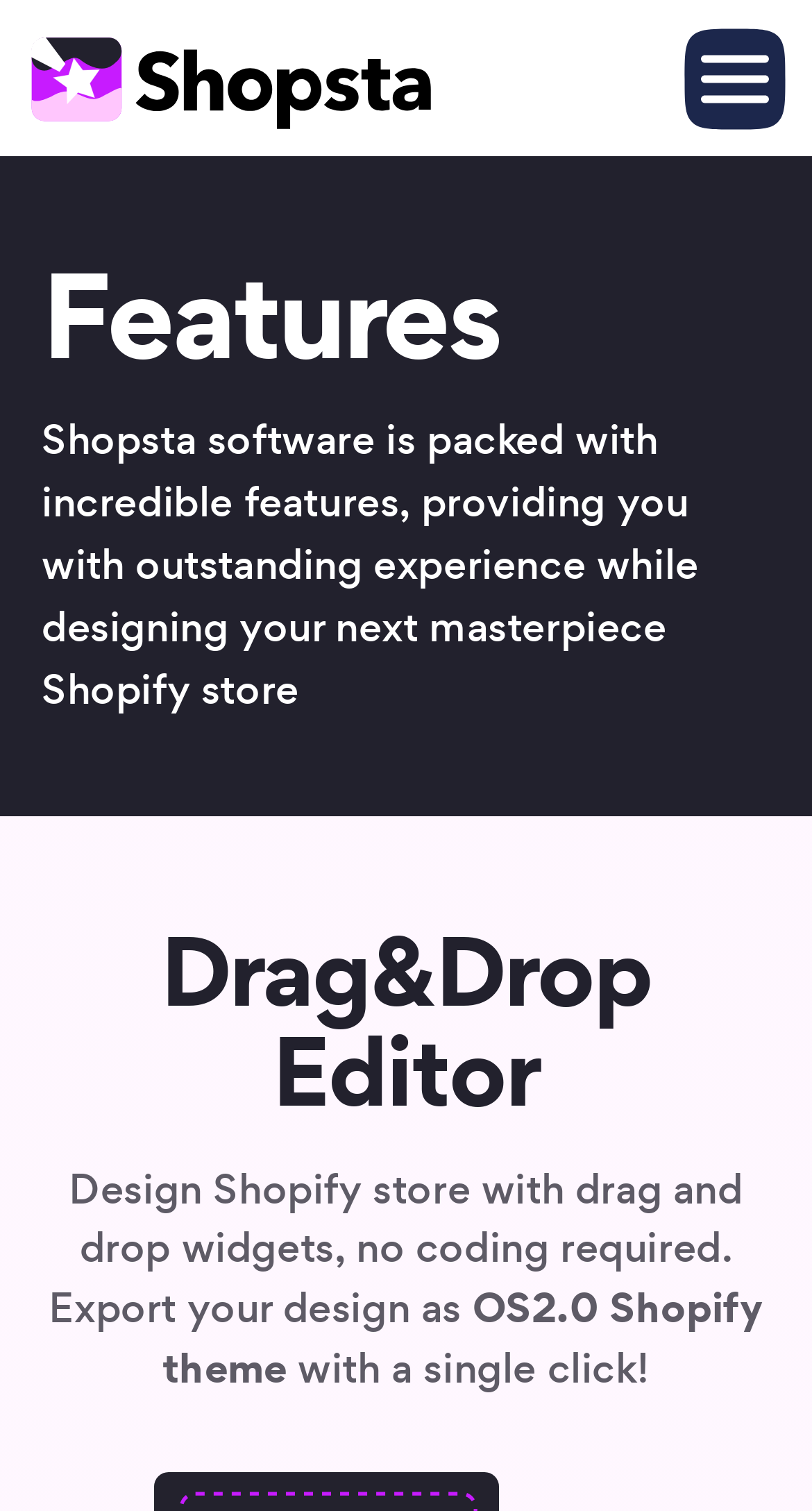What is the purpose of the Drag&Drop Editor?
Refer to the image and answer the question using a single word or phrase.

Design Shopify store